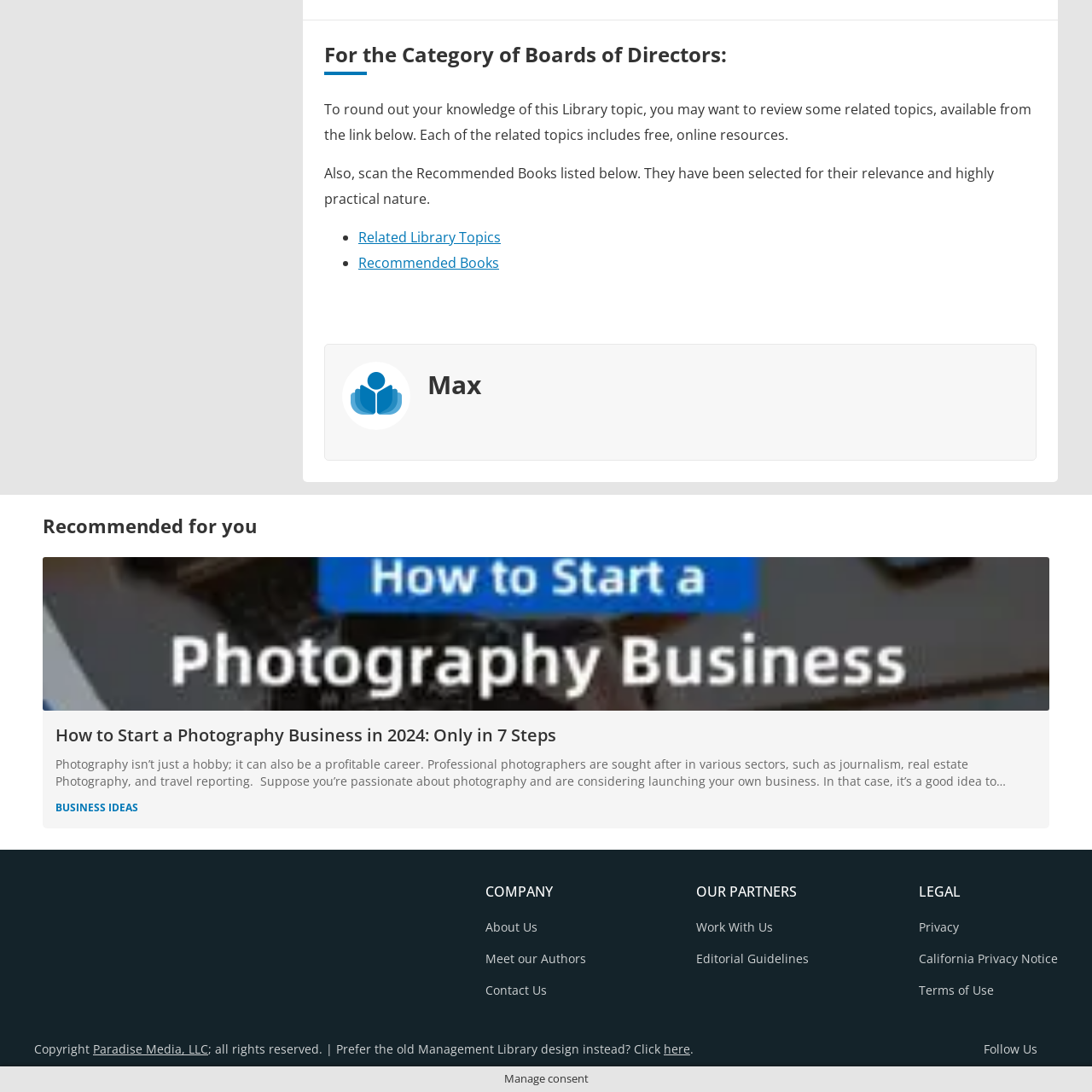Identify the content inside the red box and answer the question using a brief word or phrase: What topics are hinted at in the surrounding content?

Business or personal development